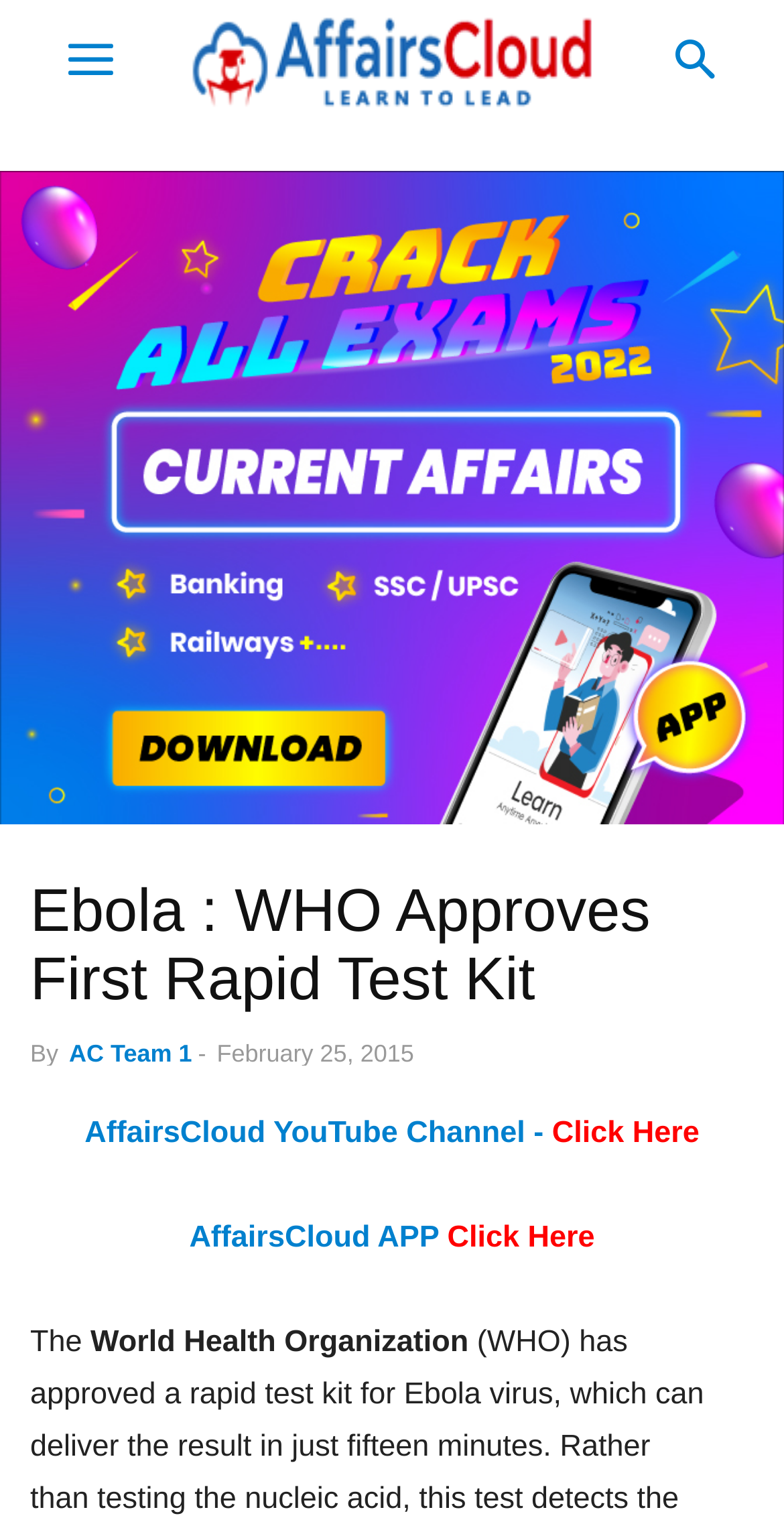Using the provided element description: "AC Team 1", determine the bounding box coordinates of the corresponding UI element in the screenshot.

[0.088, 0.682, 0.245, 0.701]